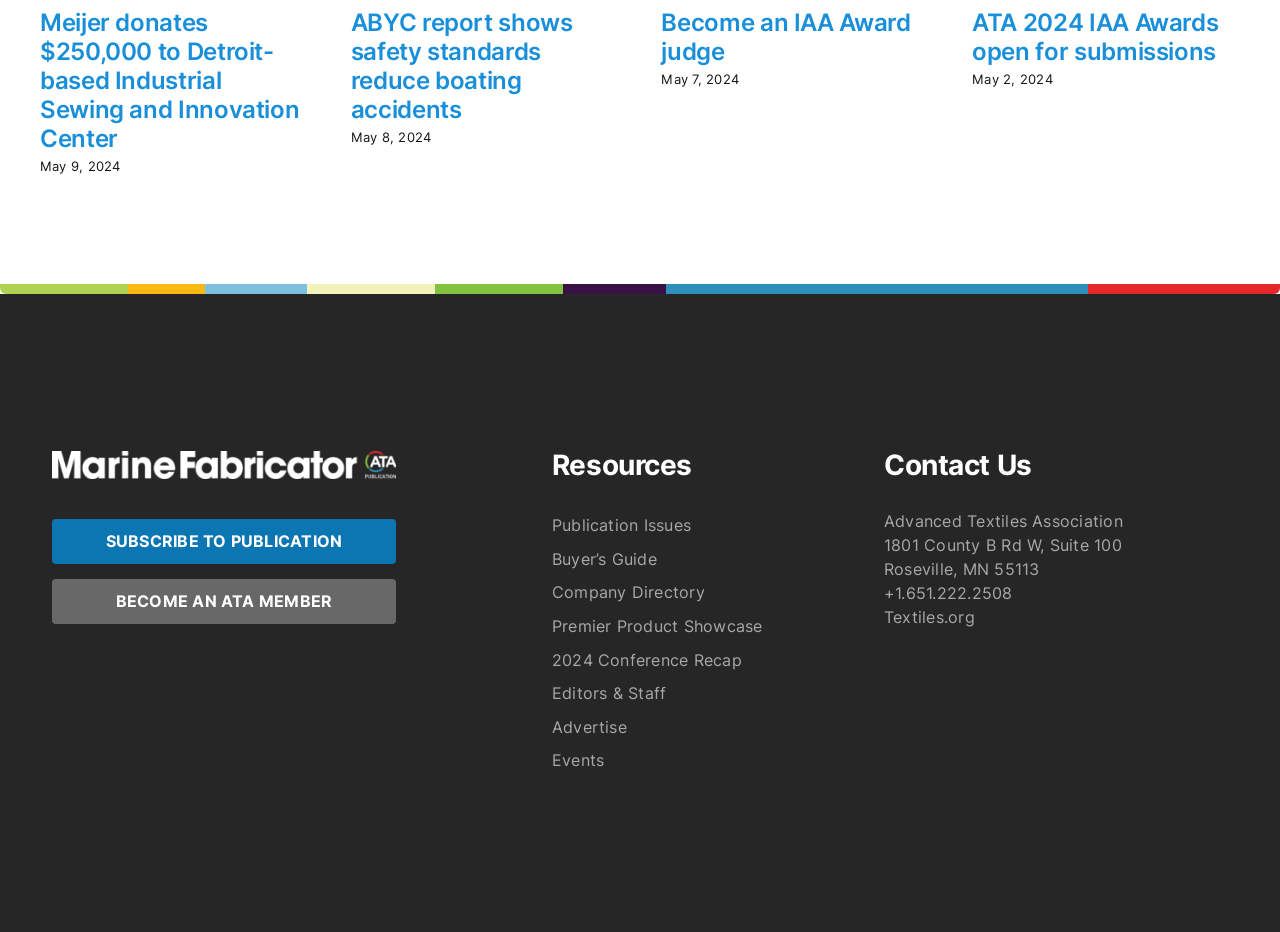Can you give a comprehensive explanation to the question given the content of the image?
What is the organization's website?

I looked at the contact information section and found the website 'Textiles.org' listed.